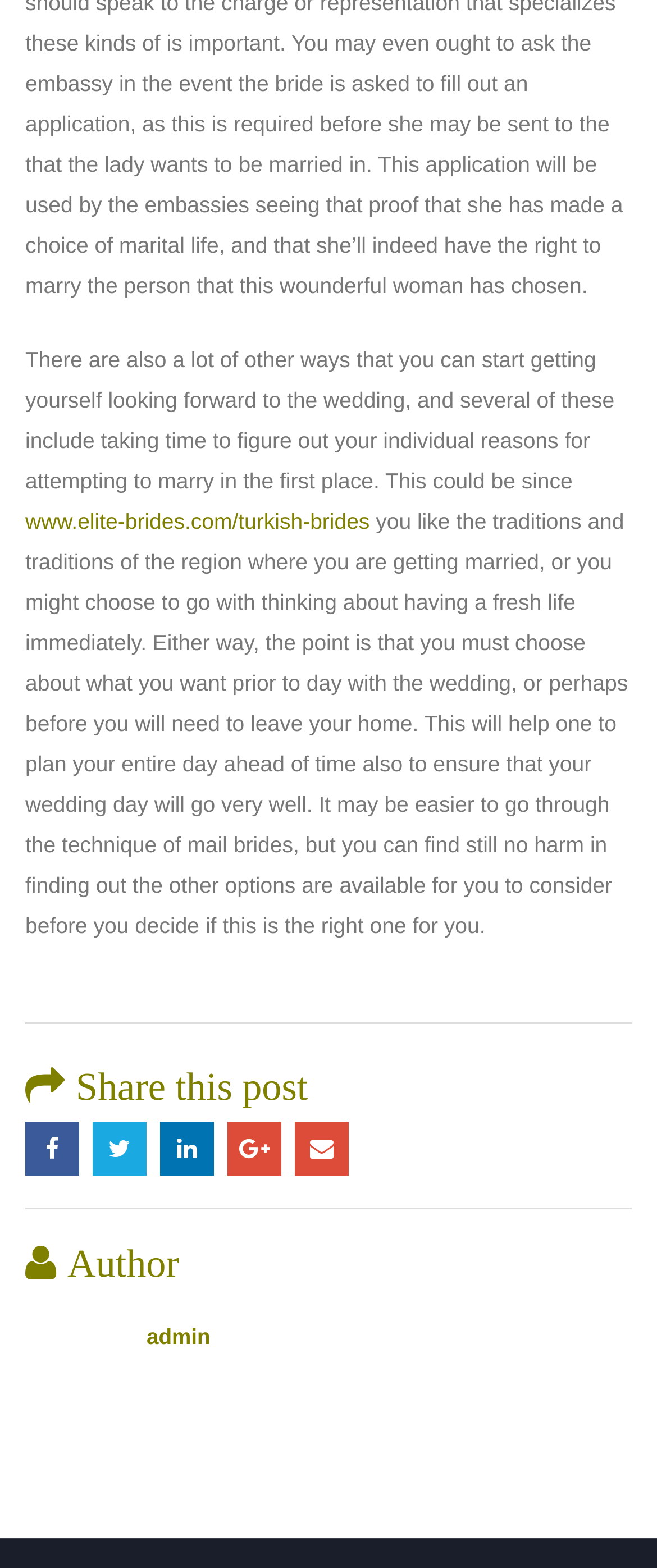Find the bounding box coordinates of the element's region that should be clicked in order to follow the given instruction: "Share this post". The coordinates should consist of four float numbers between 0 and 1, i.e., [left, top, right, bottom].

[0.038, 0.68, 0.469, 0.706]